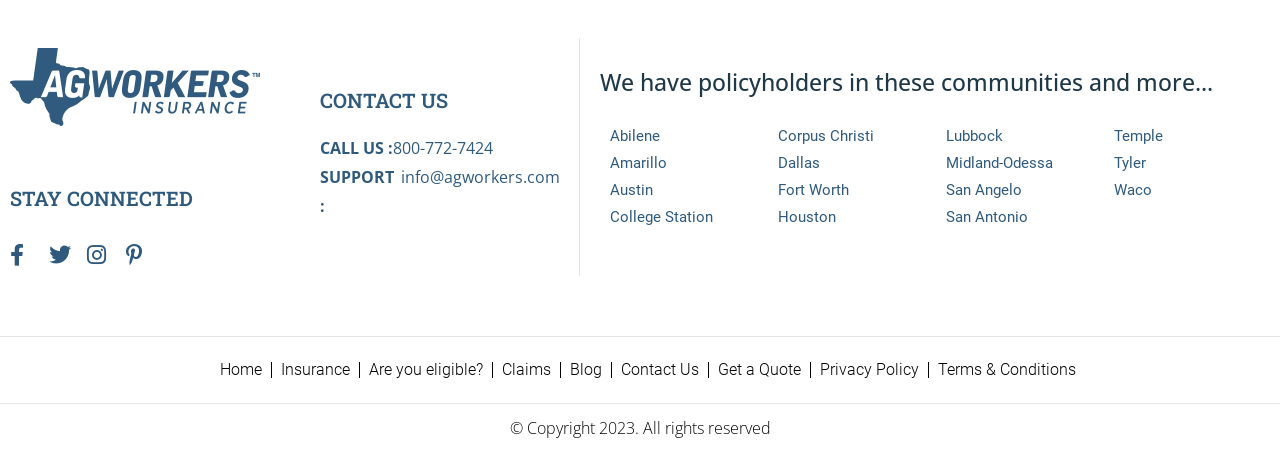Please give a one-word or short phrase response to the following question: 
What is the email address for support?

info@agworkers.com